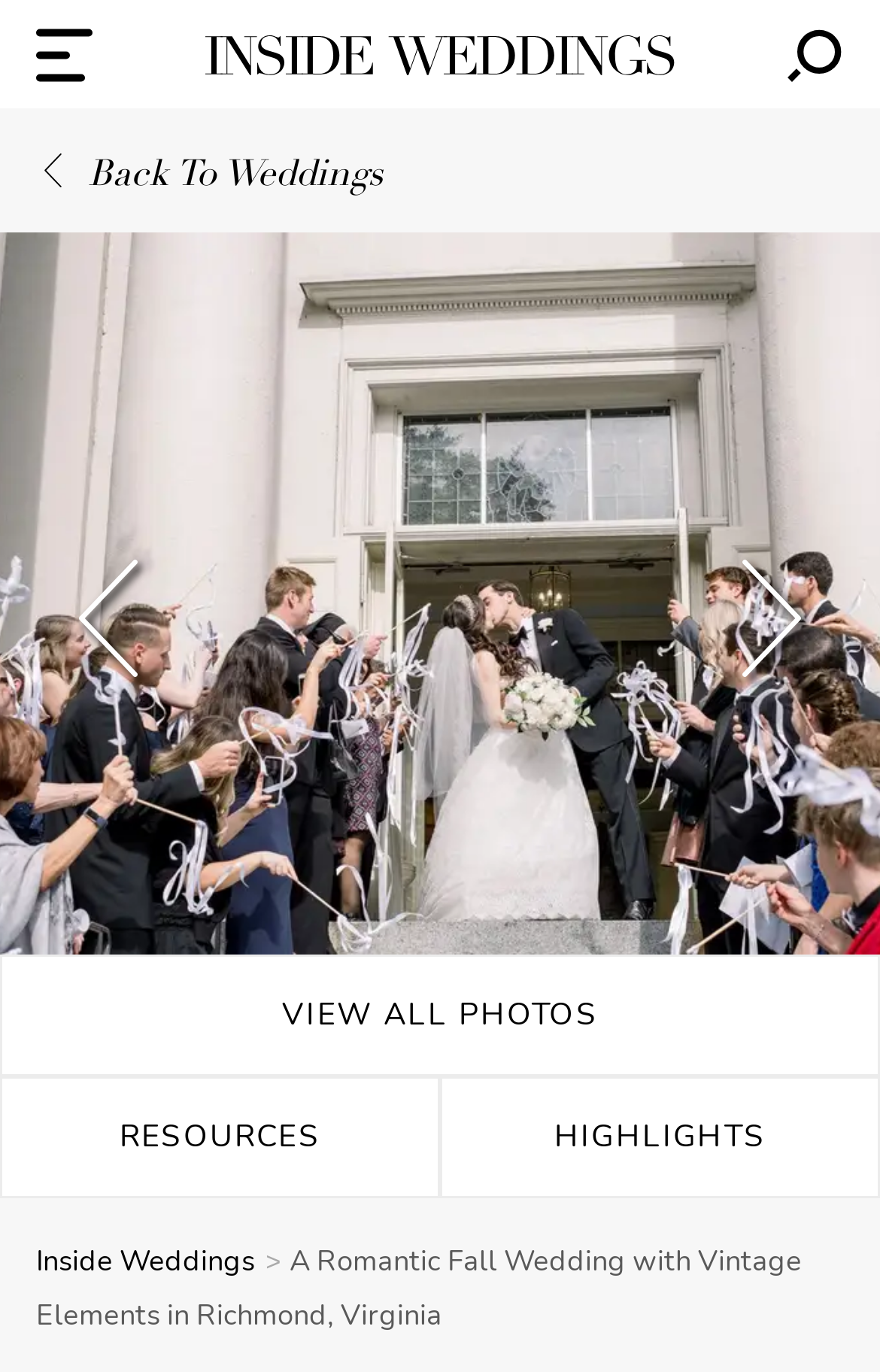Please identify the bounding box coordinates of the element I should click to complete this instruction: 'View Bruce Bryant collection'. The coordinates should be given as four float numbers between 0 and 1, like this: [left, top, right, bottom].

None